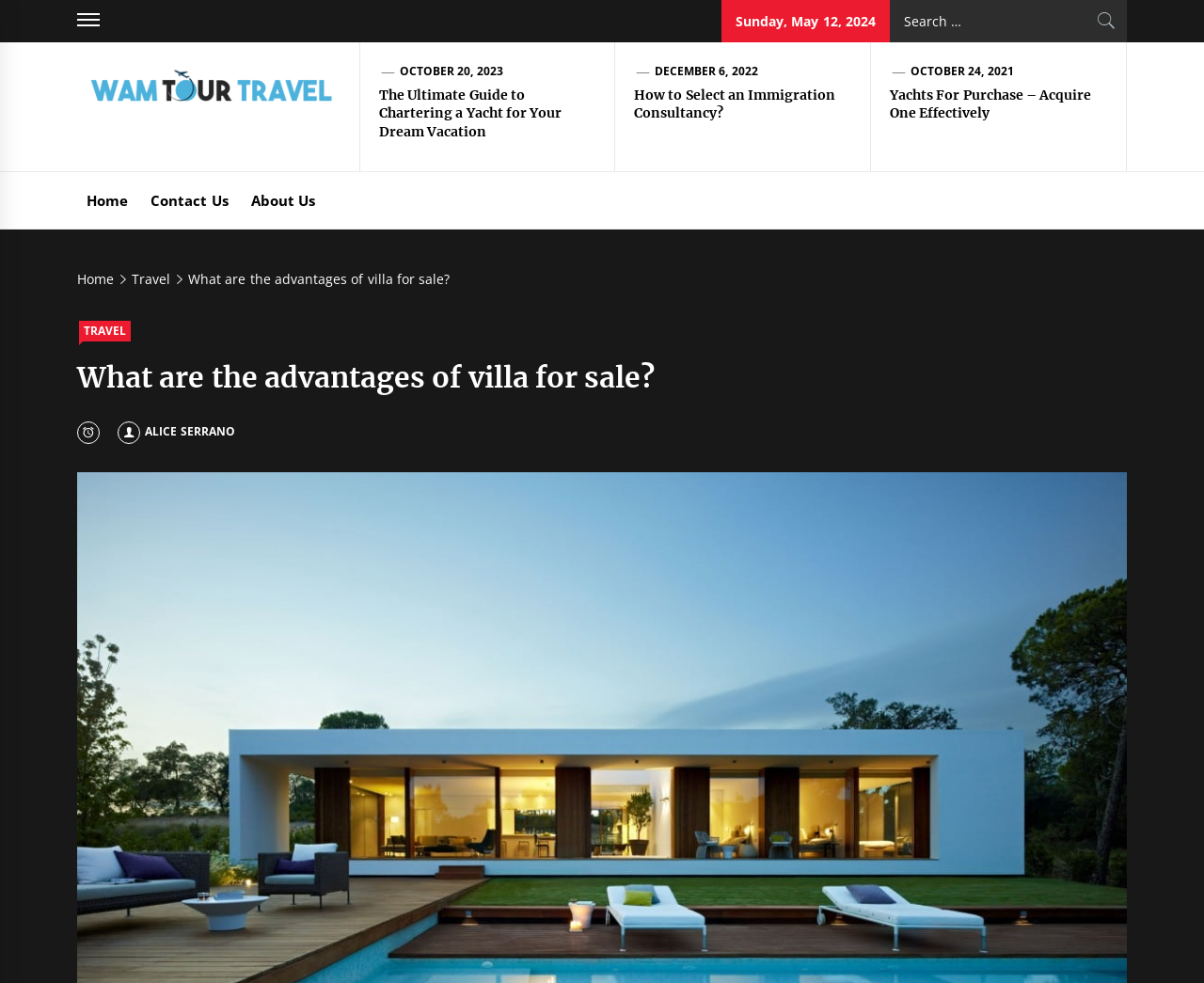What is the date of the latest article?
Look at the image and respond with a one-word or short phrase answer.

May 12, 2024